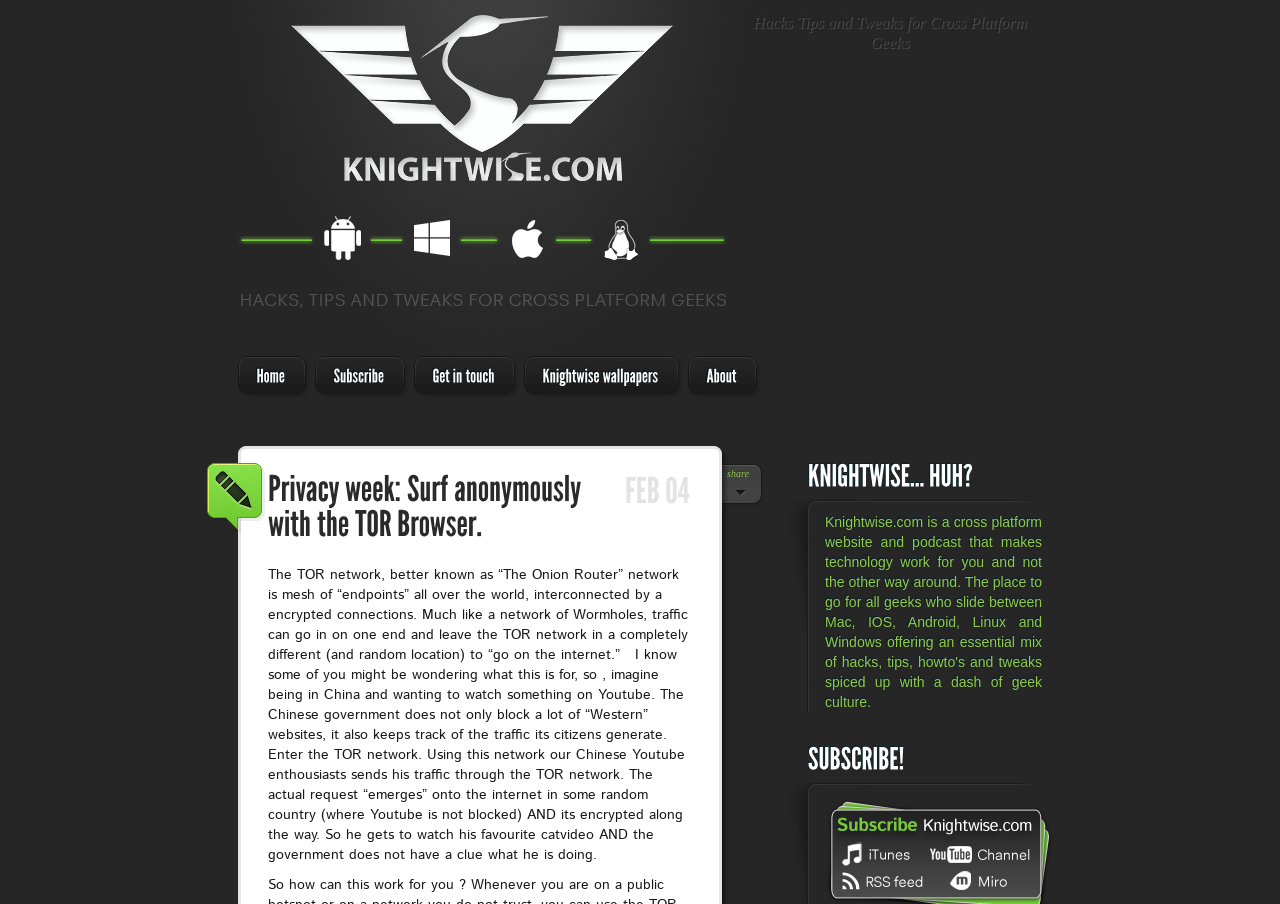Show the bounding box coordinates for the element that needs to be clicked to execute the following instruction: "Click the About link". Provide the coordinates in the form of four float numbers between 0 and 1, i.e., [left, top, right, bottom].

[0.538, 0.394, 0.582, 0.44]